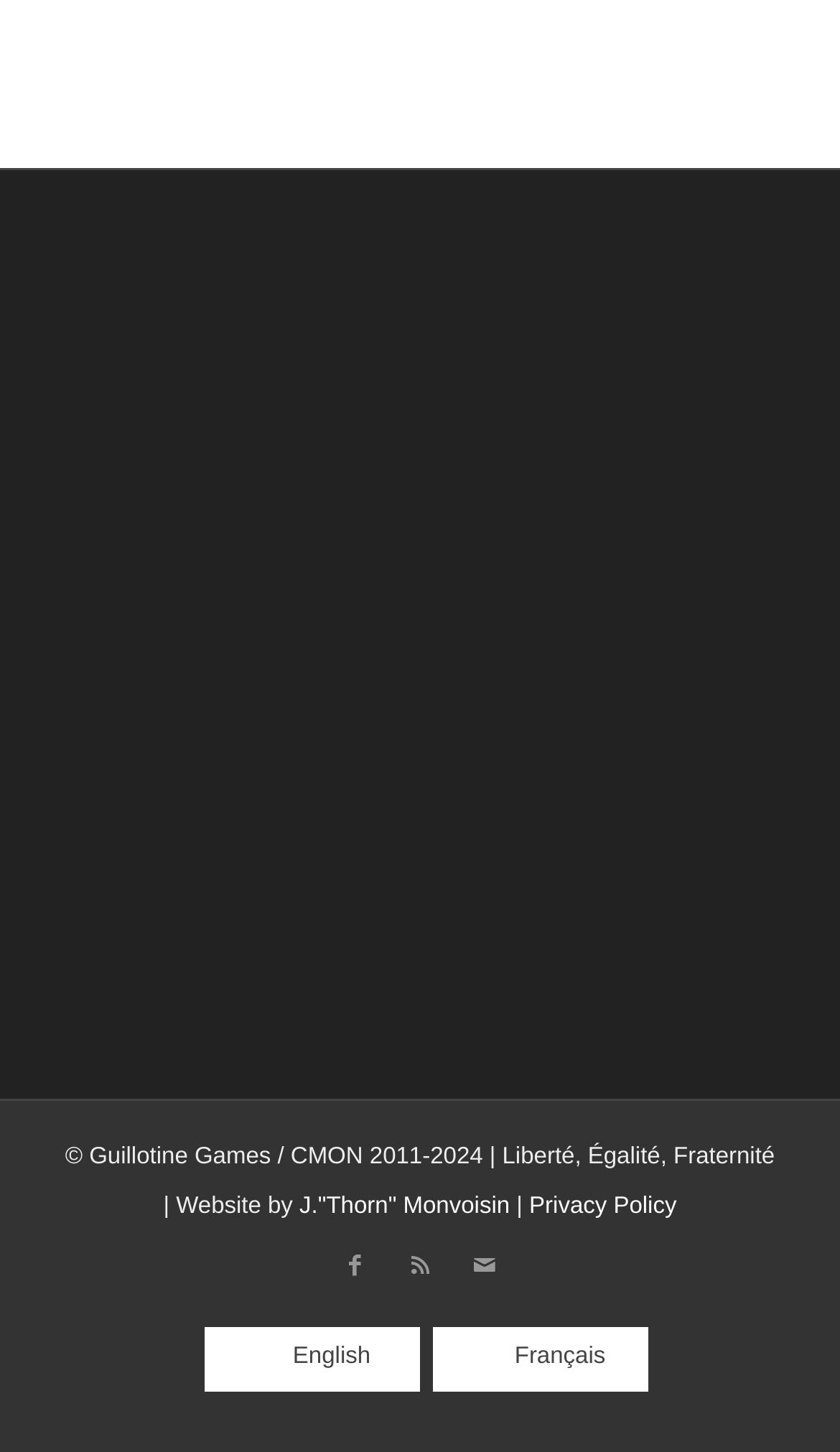Please identify the bounding box coordinates of the region to click in order to complete the task: "View the website in Français". The coordinates must be four float numbers between 0 and 1, specified as [left, top, right, bottom].

[0.515, 0.914, 0.772, 0.959]